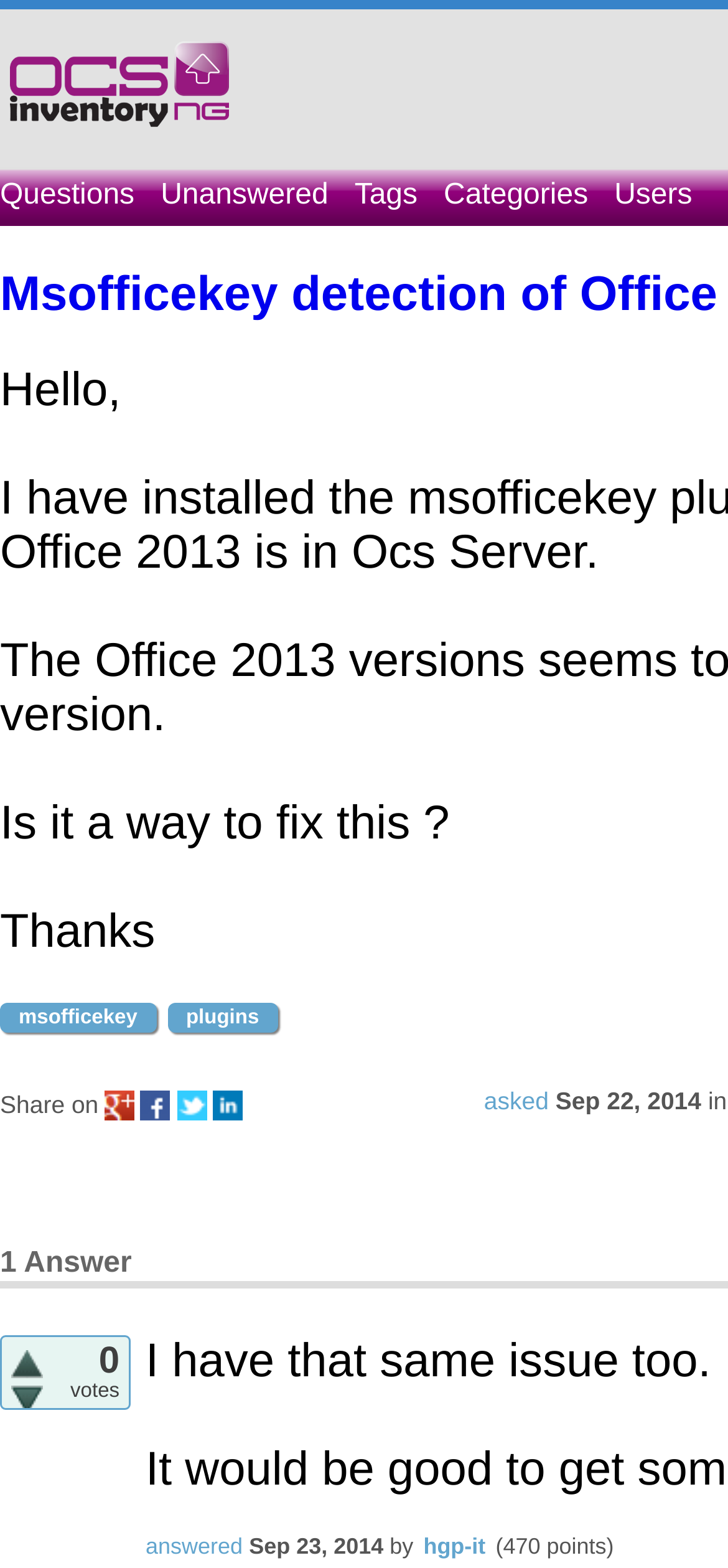Please determine the bounding box coordinates, formatted as (top-left x, top-left y, bottom-right x, bottom-right y), with all values as floating point numbers between 0 and 1. Identify the bounding box of the region described as: View details

None